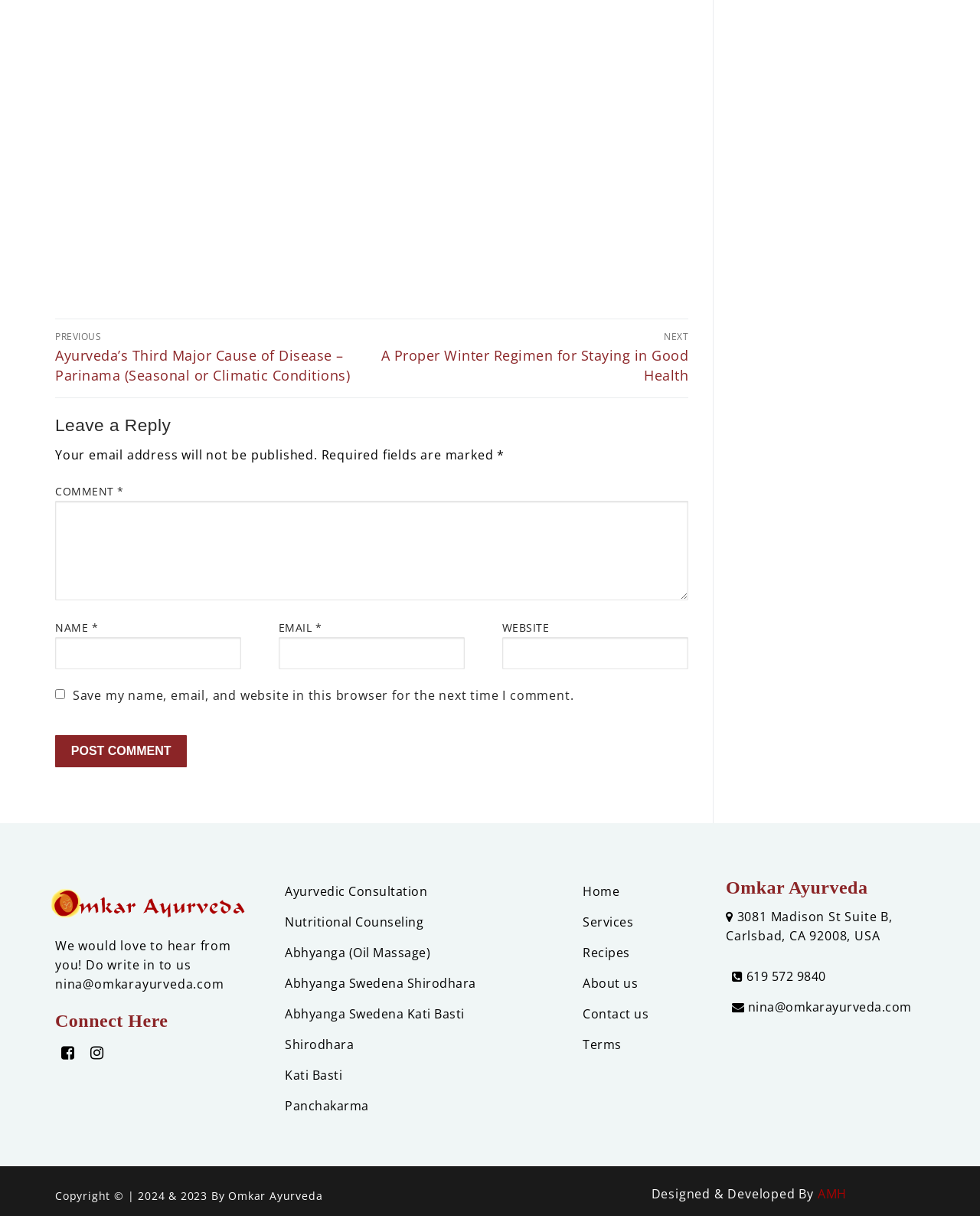Locate the coordinates of the bounding box for the clickable region that fulfills this instruction: "Contact us through email".

[0.284, 0.524, 0.474, 0.55]